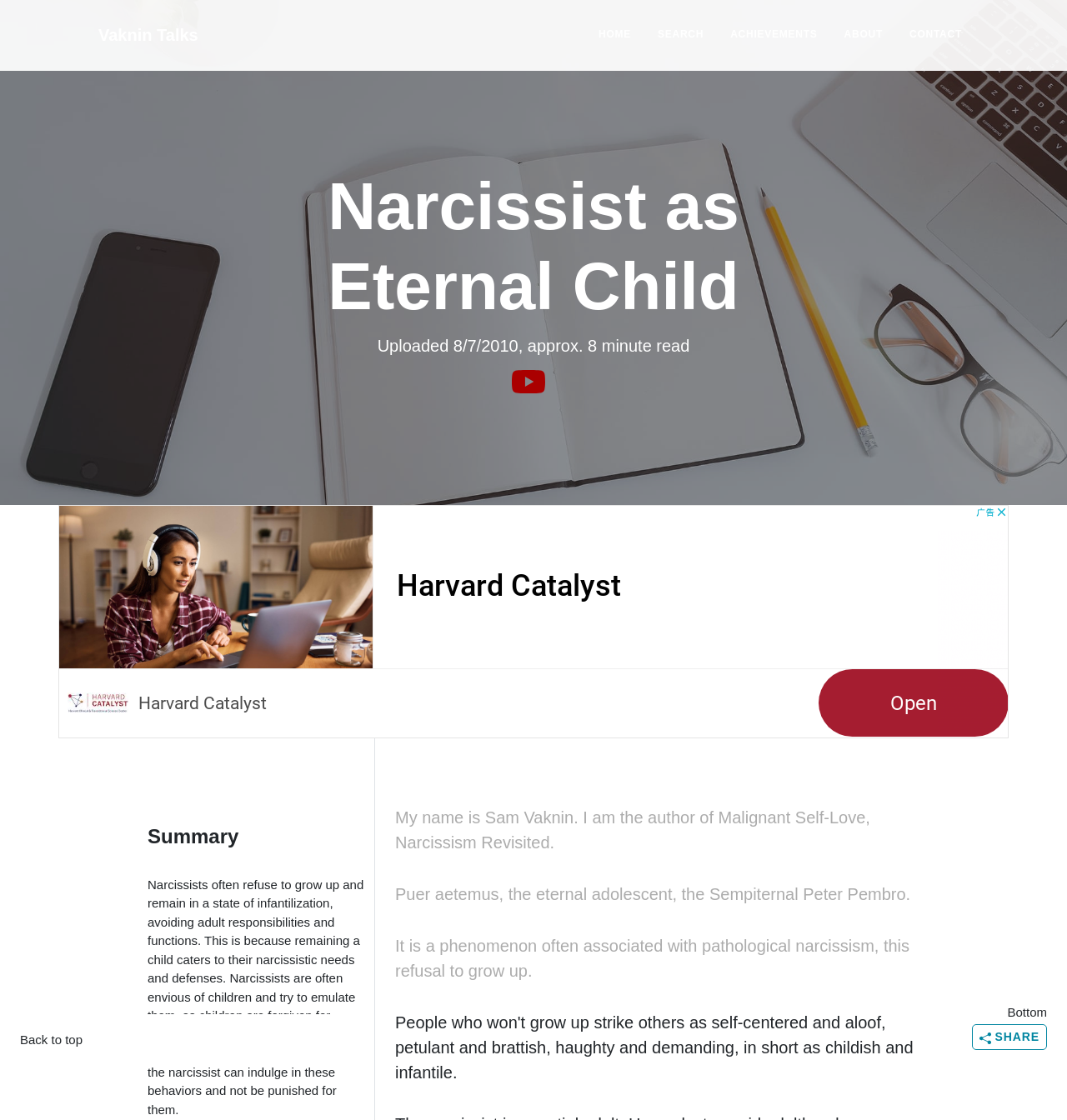What is the duration of the video?
Based on the image, answer the question in a detailed manner.

The duration of the video is mentioned in the text as 'Uploaded 8/7/2010, approx. 8 minute read'.